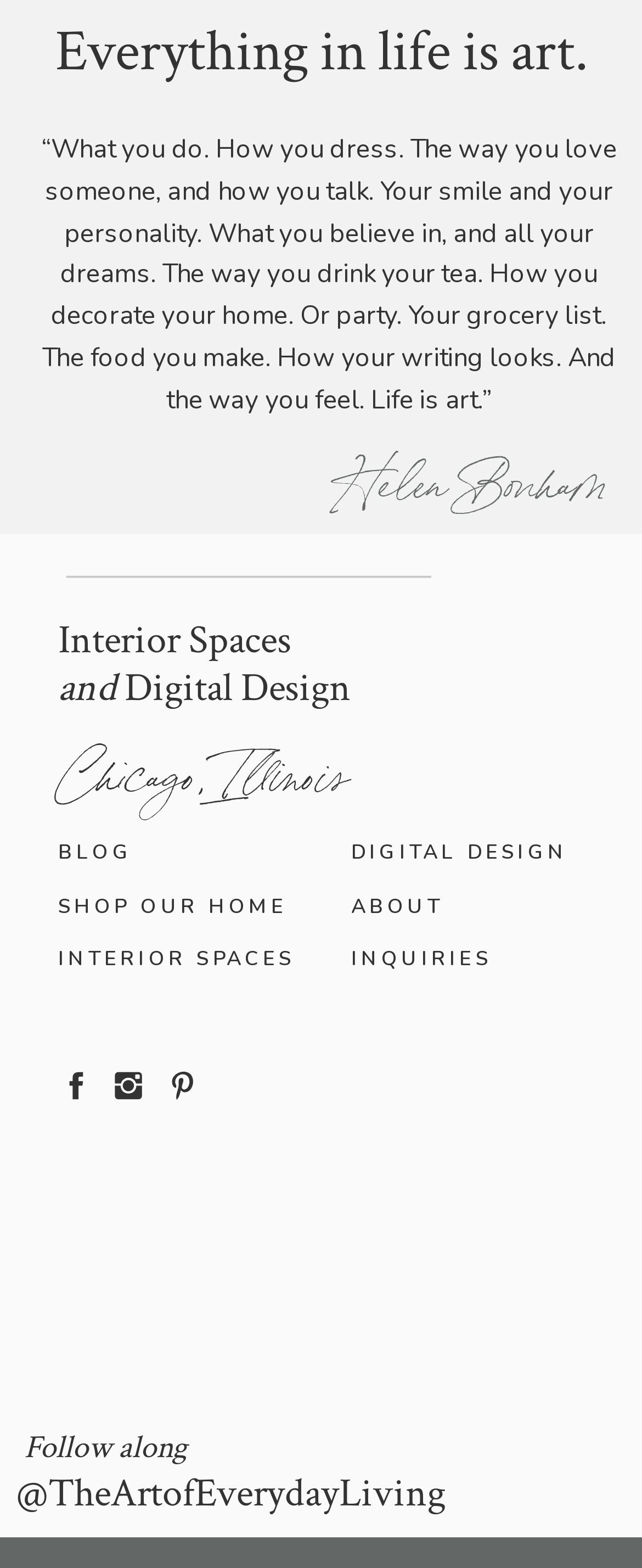Given the description "about", determine the bounding box of the corresponding UI element.

[0.547, 0.568, 0.916, 0.594]